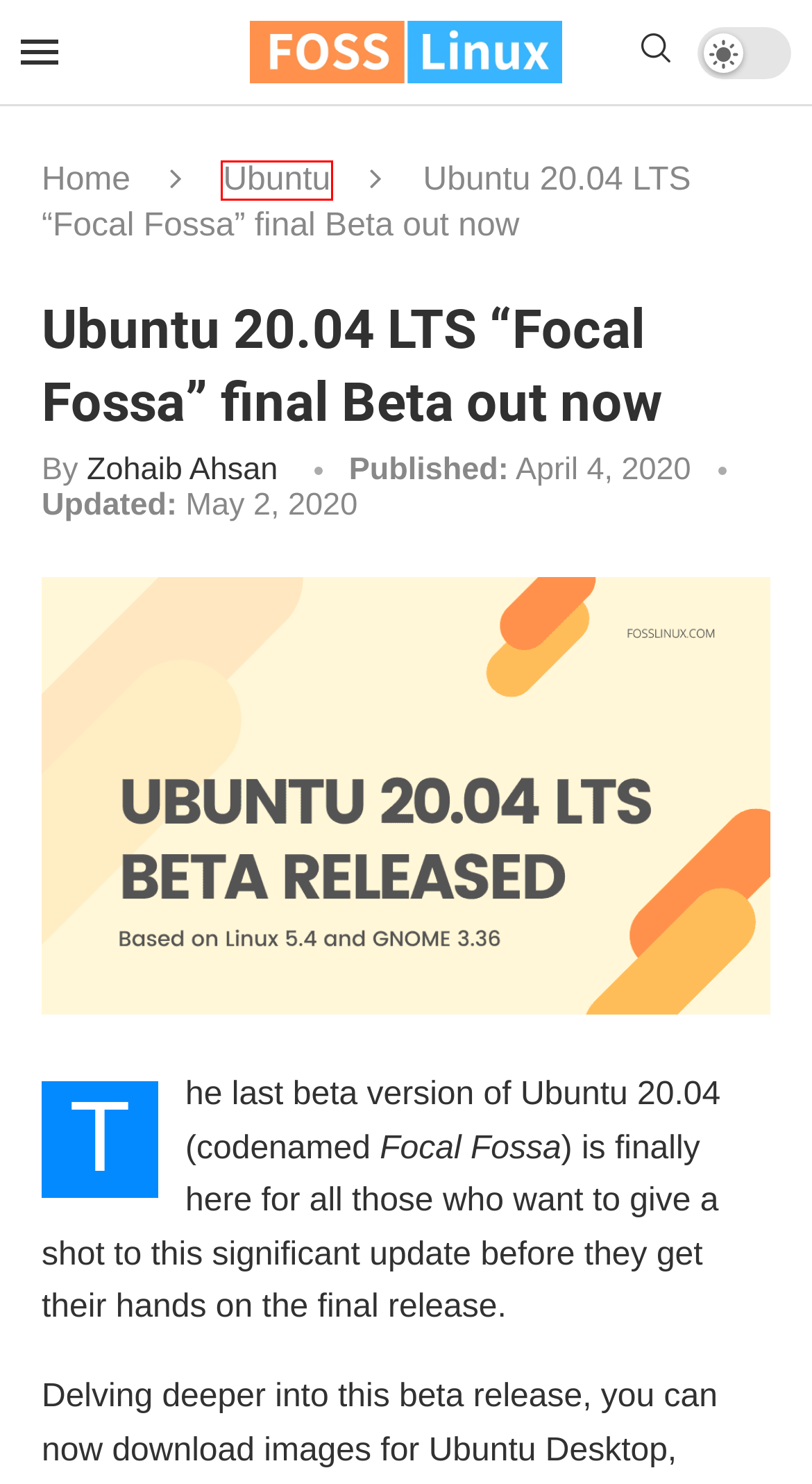You have a screenshot of a webpage with a red bounding box around a UI element. Determine which webpage description best matches the new webpage that results from clicking the element in the bounding box. Here are the candidates:
A. About us - FOSS Linux
B. How to Enjoy Cloud Gaming with GeForce Now on Ubuntu
C. Ubuntu 20.04 LTS (Focal Fossa) Final Beta released
D. Zohaib Ahsan - FOSS Linux
E. Subscribe to Free FOSS Linux Newsletter
F. How to Safely Roll Back to a Previous Version of Ubuntu
G. Ubuntu  - FOSS Linux
H. Featured  - FOSS Linux

G